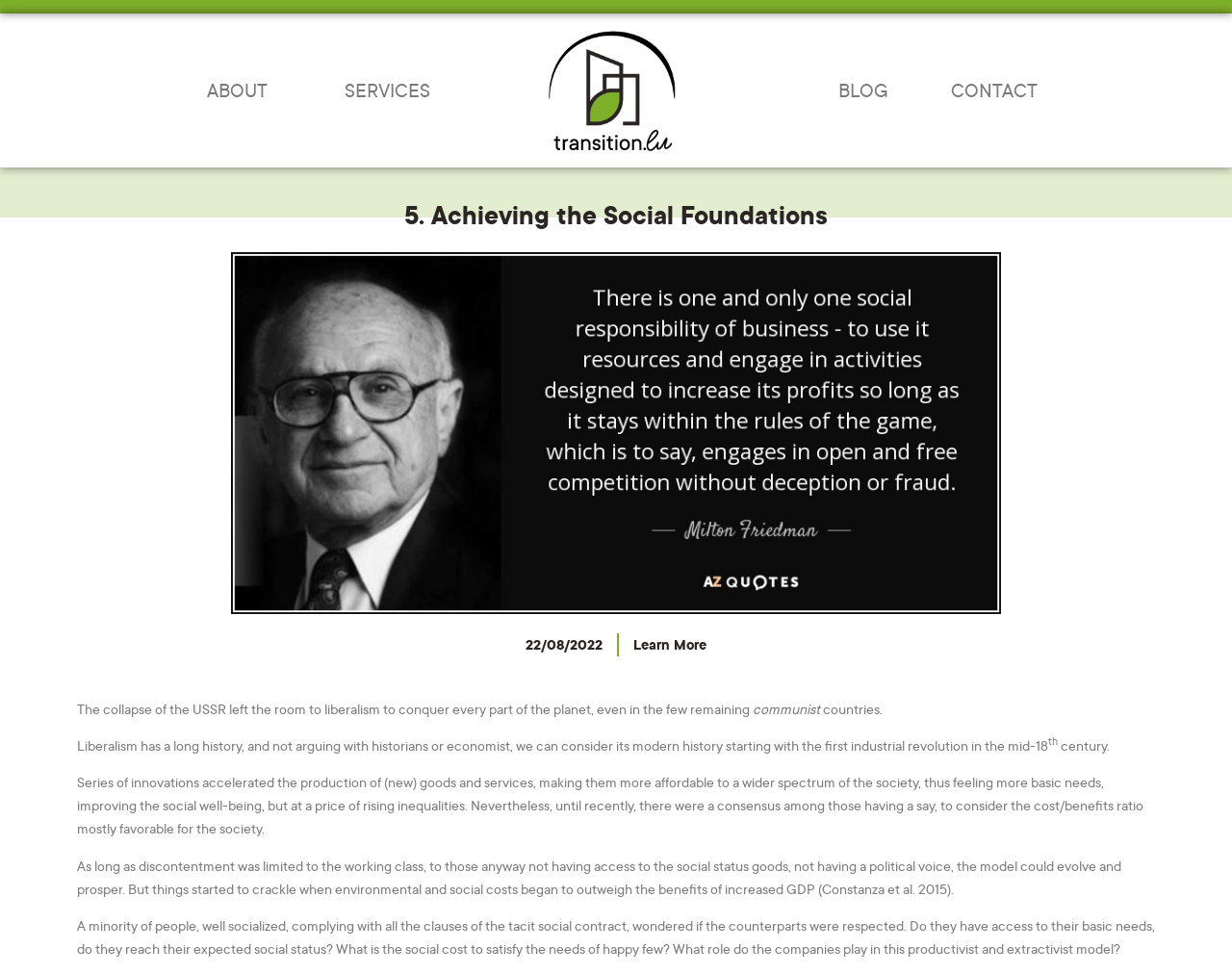Based on the visual content of the image, answer the question thoroughly: Who is quoted in the image?

The image on the webpage contains a quote from Milton Friedman, an American economist, stating that 'there is one and only one social responsibility of business...'.